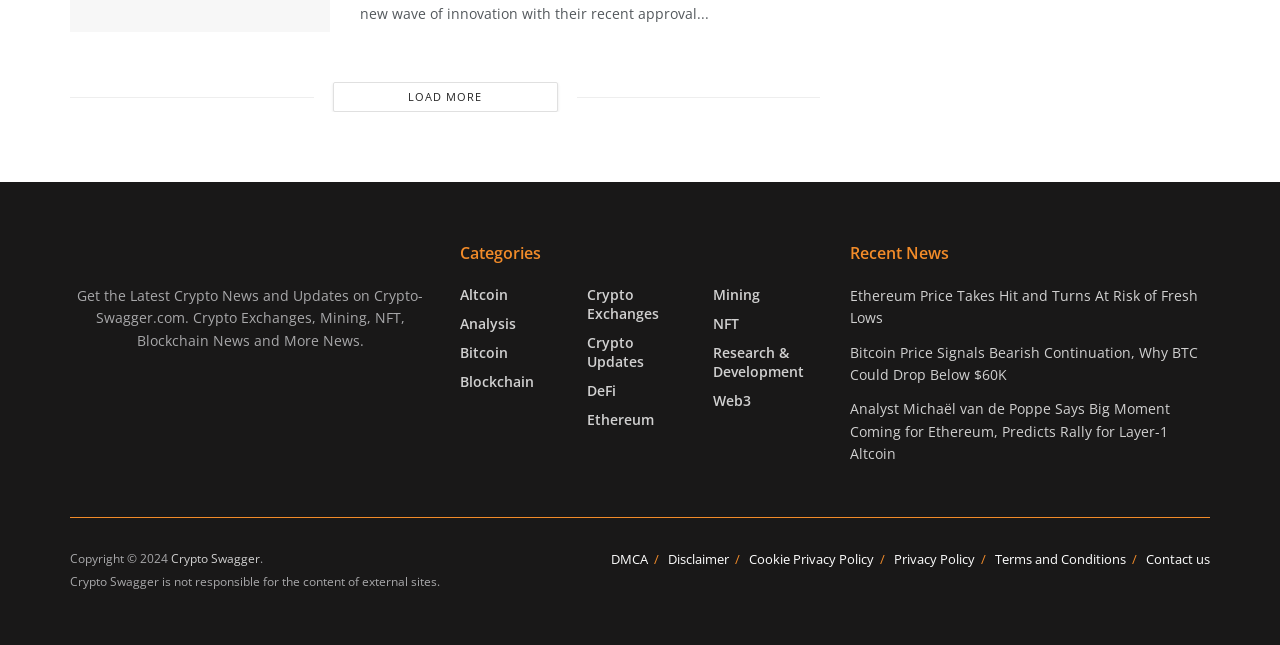Please find and report the bounding box coordinates of the element to click in order to perform the following action: "Click on LOAD MORE". The coordinates should be expressed as four float numbers between 0 and 1, in the format [left, top, right, bottom].

[0.26, 0.128, 0.436, 0.174]